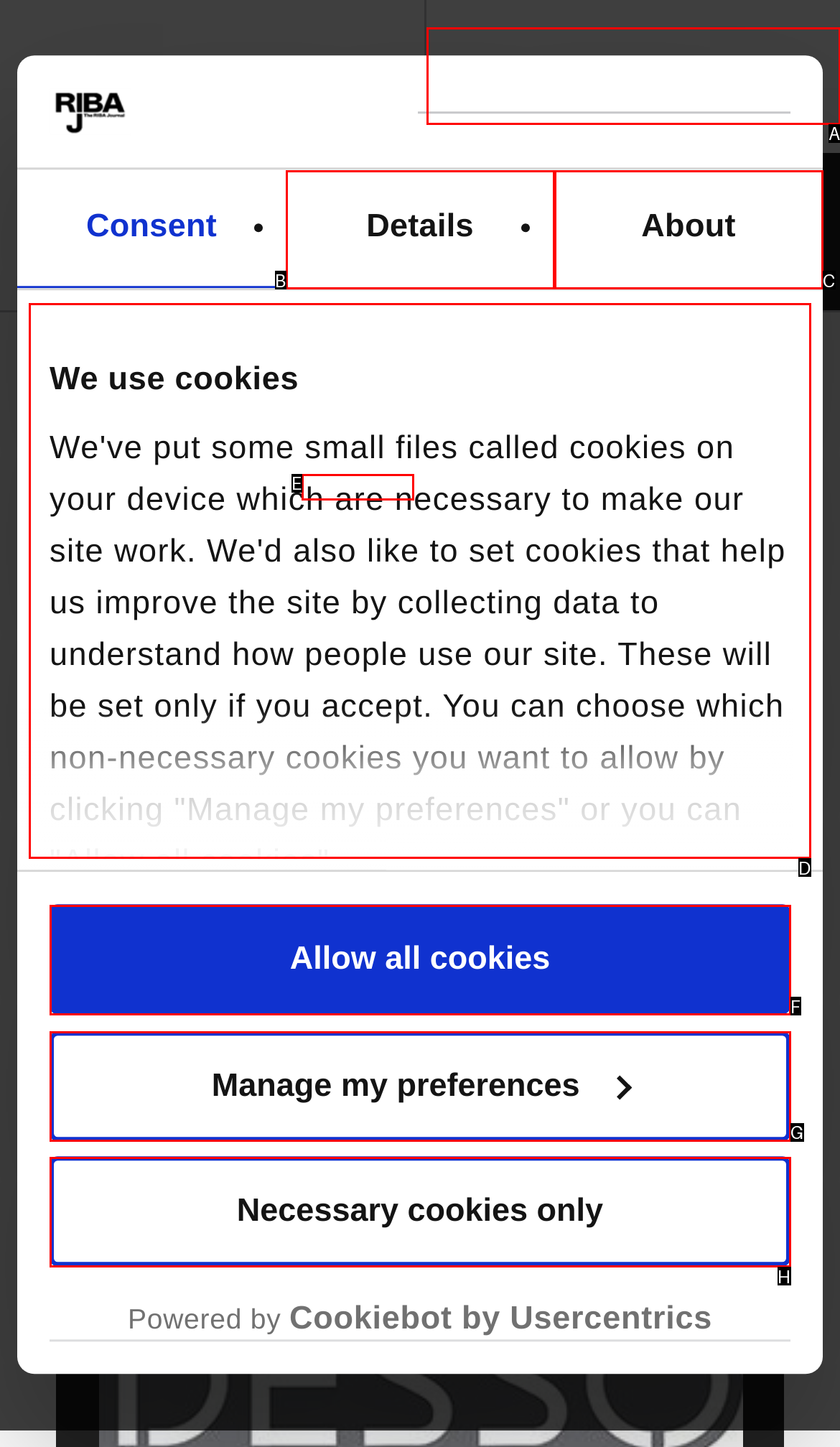Identify which lettered option to click to carry out the task: Click Login. Provide the letter as your answer.

A